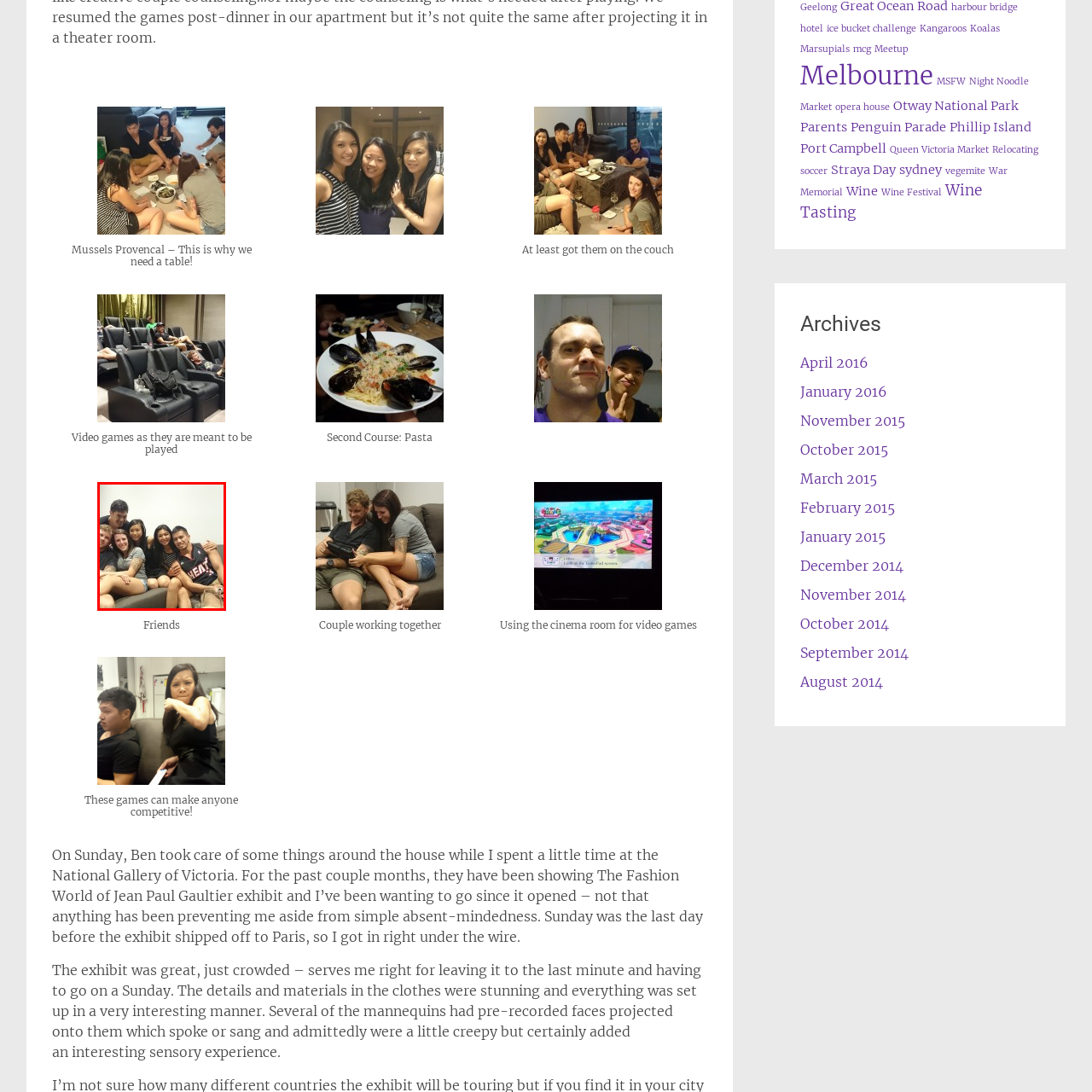Focus on the highlighted area in red, What is the focus of the image? Answer using a single word or phrase.

Friendship